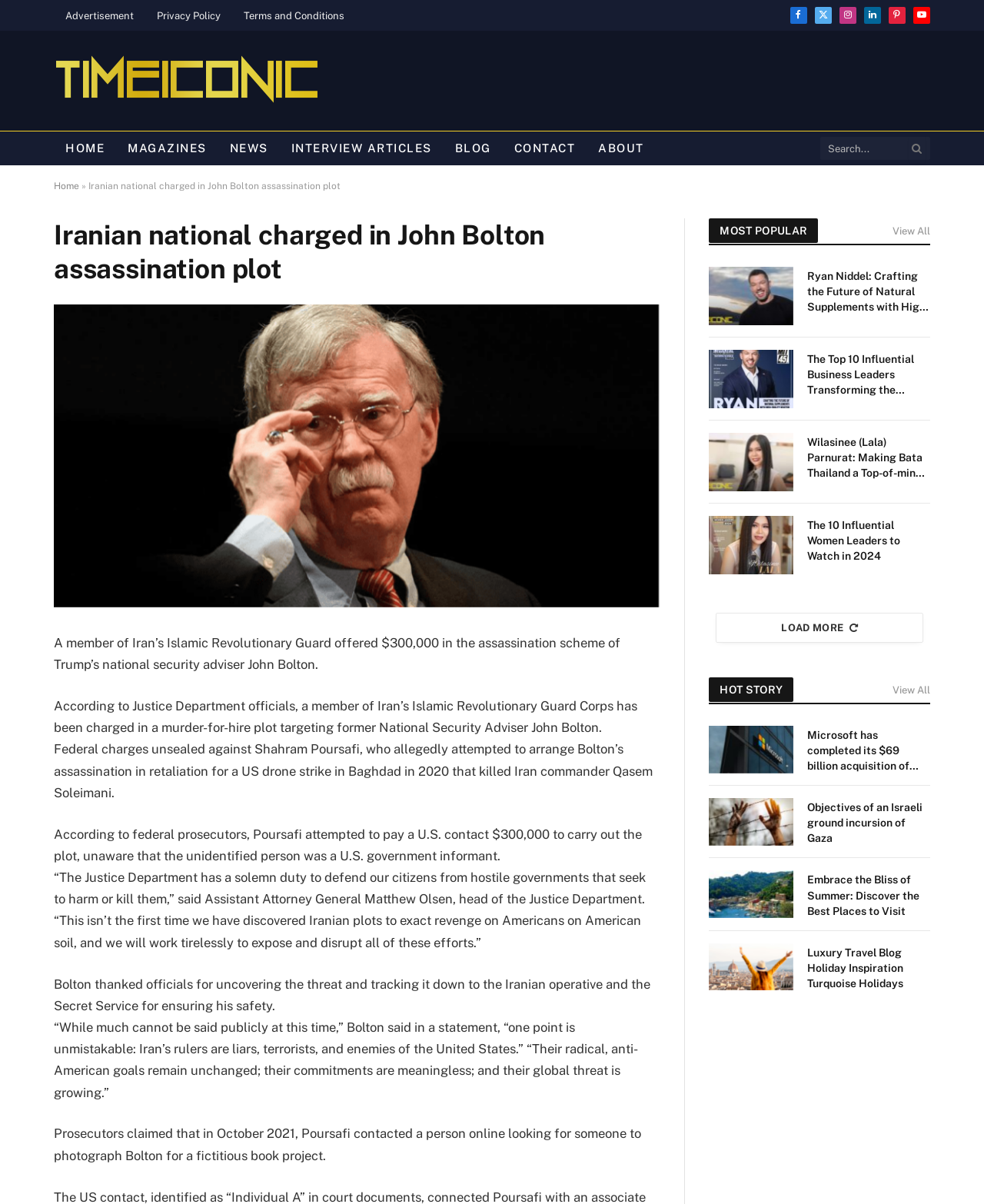Please give a succinct answer to the question in one word or phrase:
What is the name of the national security adviser mentioned in the article?

John Bolton